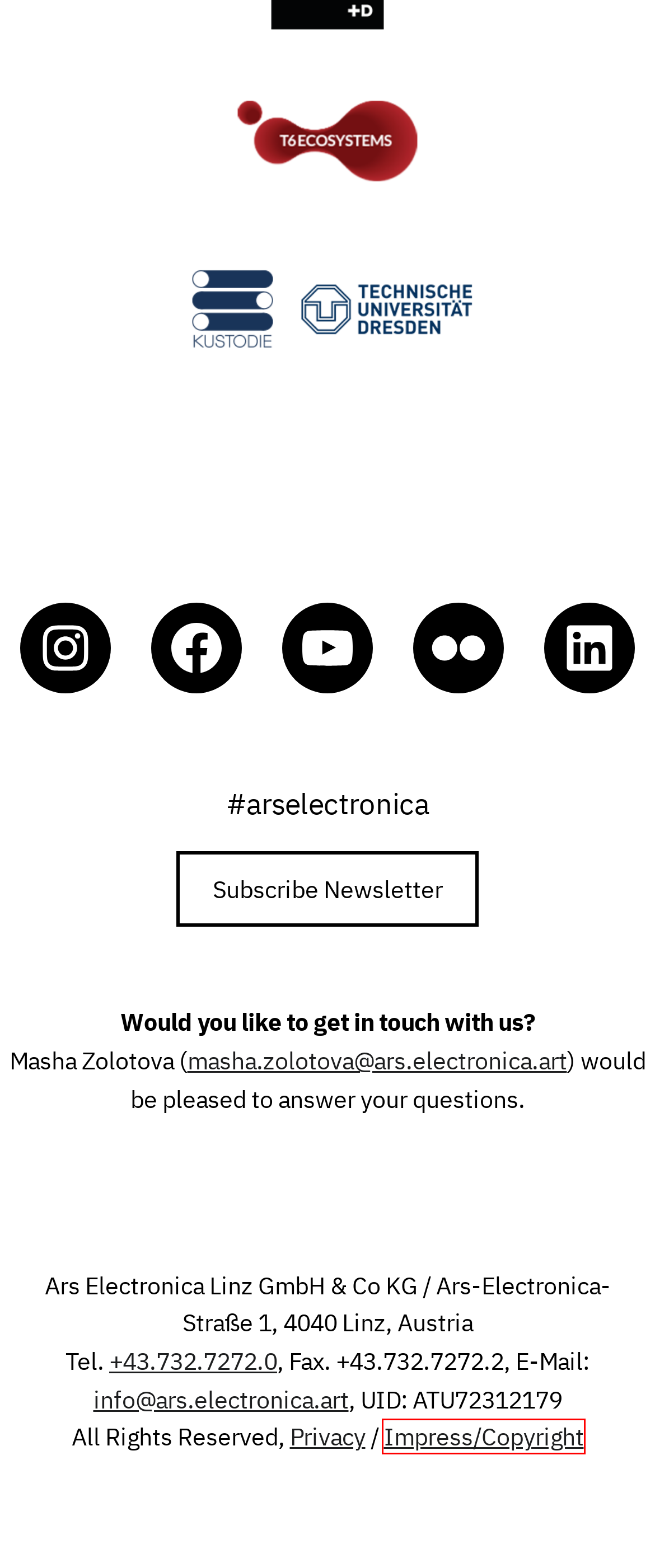You have a screenshot of a webpage with a red bounding box around an element. Identify the webpage description that best fits the new page that appears after clicking the selected element in the red bounding box. Here are the candidates:
A. Kustodie: Sammlungen / Ausstellungen / Kunstbesitz — Kustodie — TU Dresden
B. Salzburger Festspiele 2024 • Karten • Programm
C. Data Protection Declaration – About Ars Electronica
D. Anmeldeformular ars.electronica.art EN
E. S+T+ARTS
F. Sónar Barcelona - 13.14.15 June 2024
G. Imprint – About Ars Electronica
H. Home - T6 Ecosystems S.r.l.

G